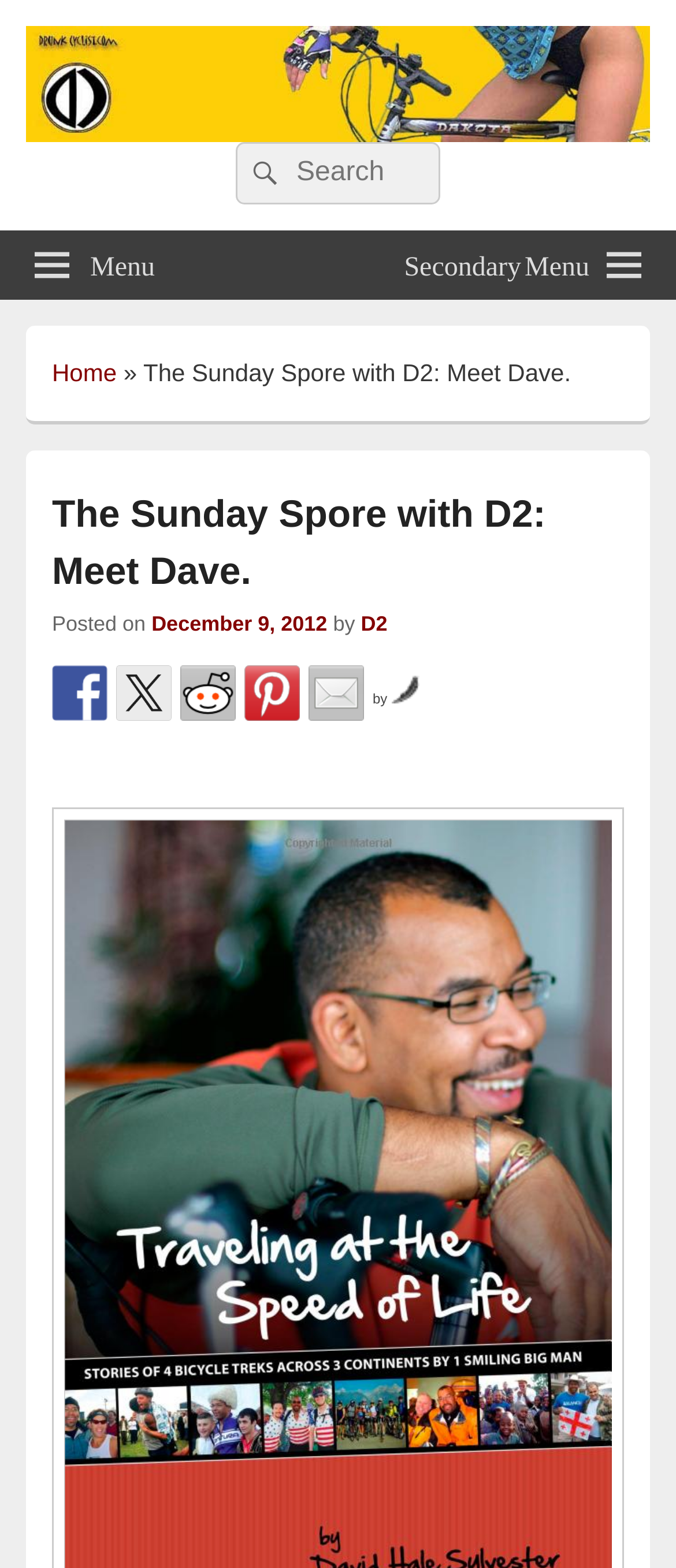Offer a meticulous description of the webpage's structure and content.

This webpage appears to be a blog post titled "The Sunday Spore with D2: Meet Dave." At the top left corner, there is a logo of "Drunkcyclist.com" with a link to the website. Next to the logo, there is a tagline "Two Wheels. One Dark Lord." 

On the top right side, there is a search bar with a search button and a placeholder text "Search for:". Below the search bar, there are two menu links, "Menu" and "Secondary Menu", which are not expanded by default.

The main content of the webpage is a blog post, which has a heading "The Sunday Spore with D2: Meet Dave." The post is dated "December 9, 2012" and is written by "D2". Below the heading, there are links to share the post on various social media platforms, including Facebook, Twitter, Reddit, Pinterest, and mail. There is also a link to "by feather" with an image of a feather.

The overall layout of the webpage is simple and easy to navigate, with clear headings and concise text.